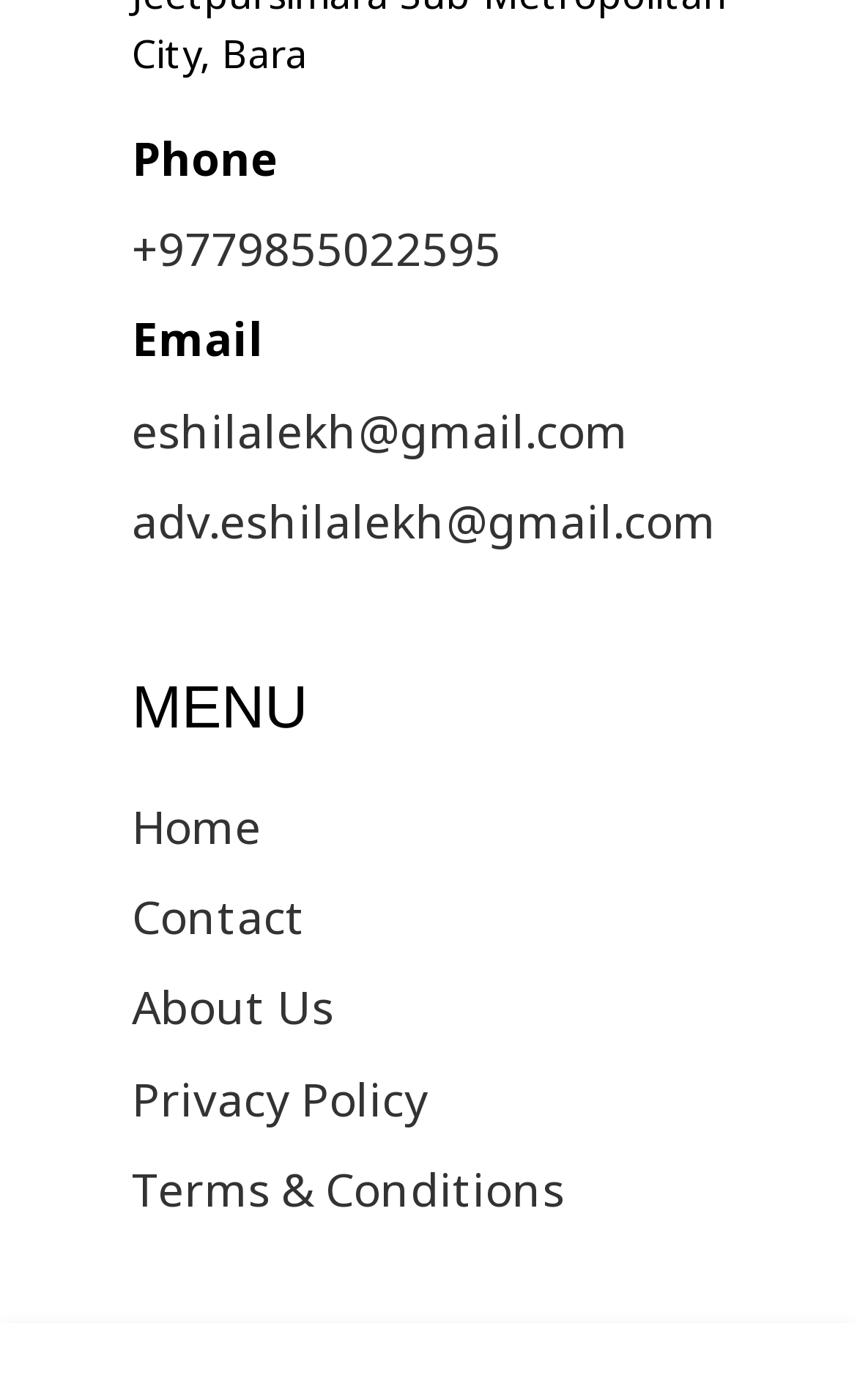How many email addresses are listed?
Please provide a single word or phrase as your answer based on the screenshot.

2